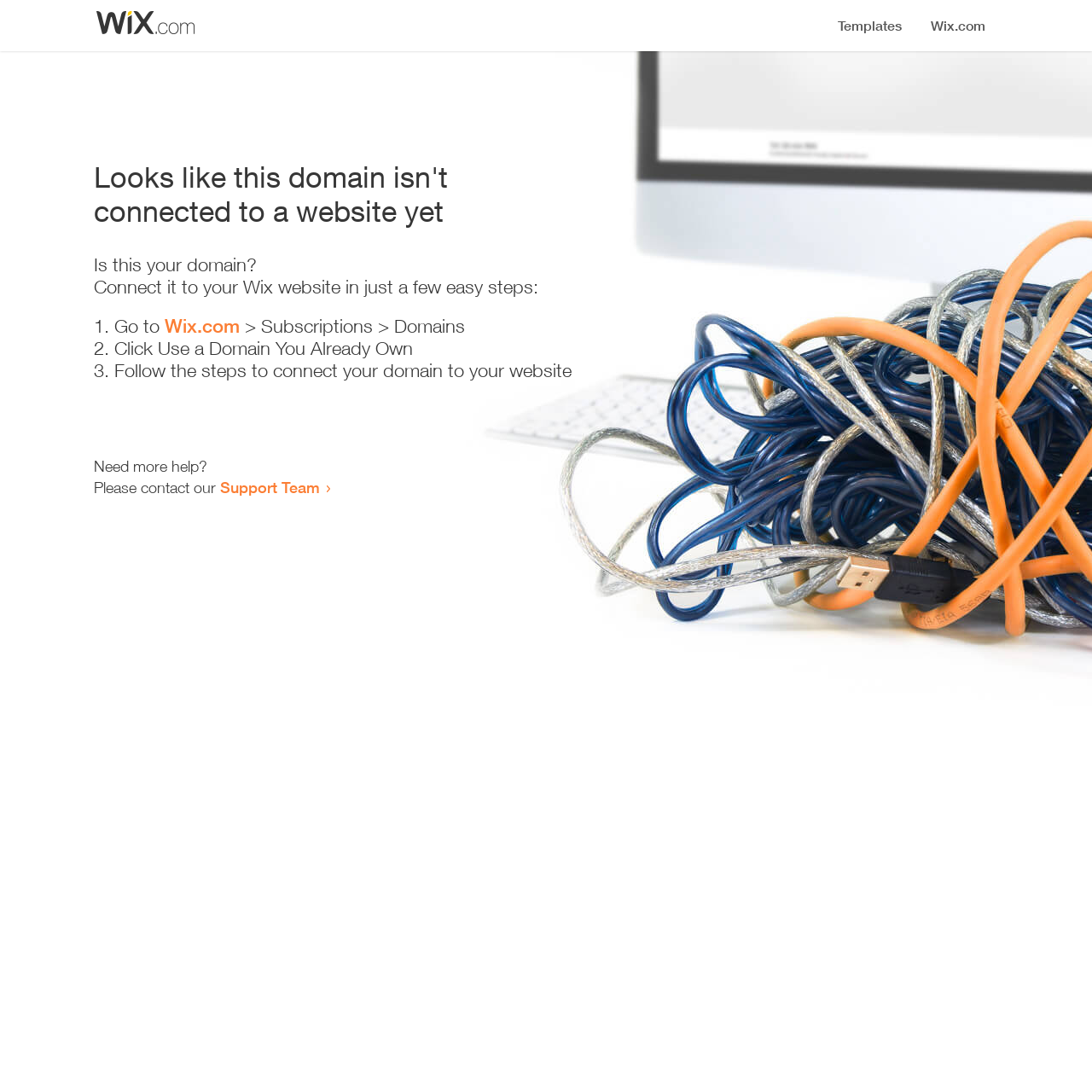With reference to the screenshot, provide a detailed response to the question below:
How many steps are required to connect the domain?

The webpage provides a list of steps to connect the domain, which includes '1. Go to Wix.com > Subscriptions > Domains', '2. Click Use a Domain You Already Own', and '3. Follow the steps to connect your domain to your website'. Therefore, there are 3 steps required to connect the domain.